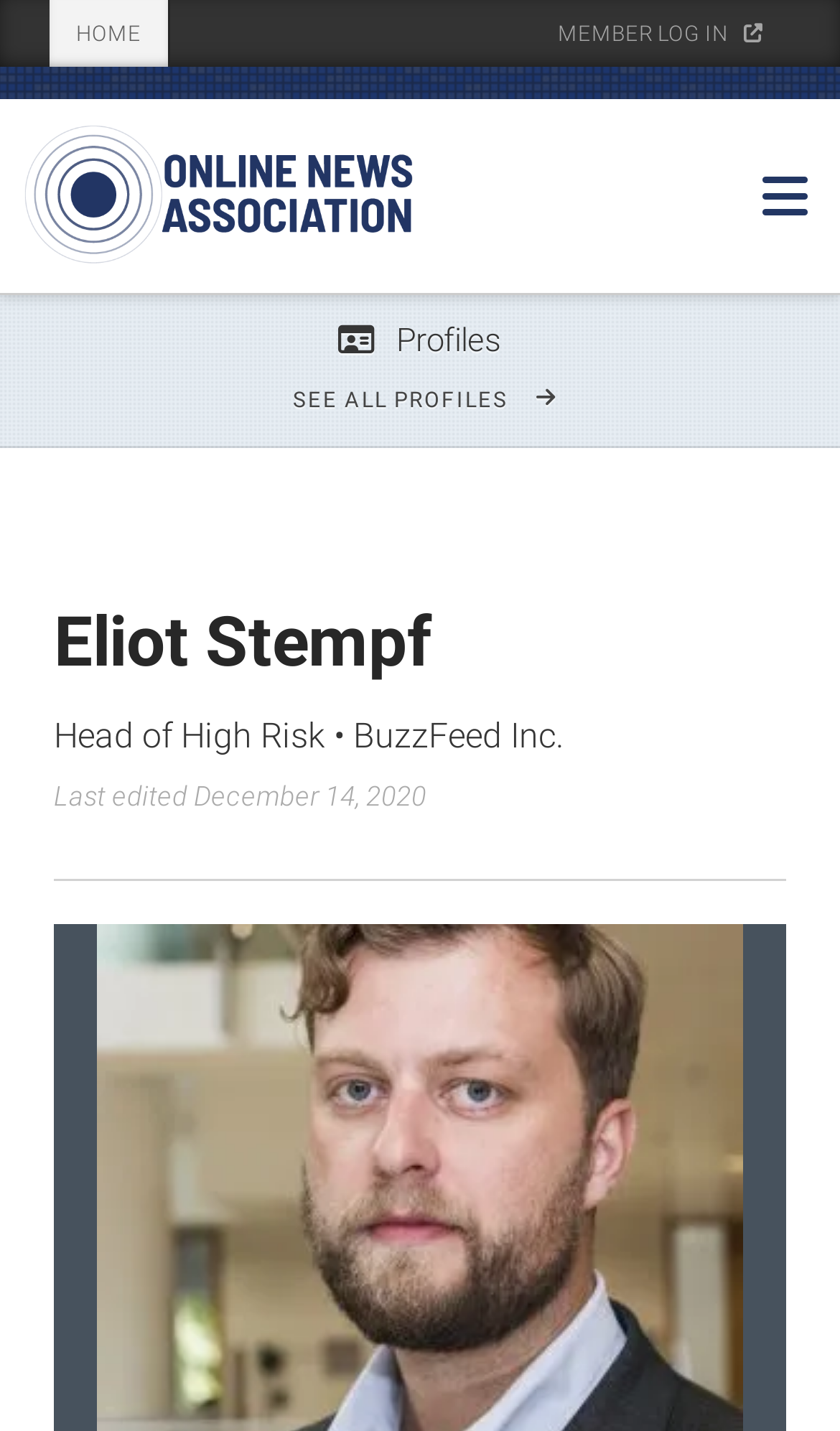Please reply to the following question with a single word or a short phrase:
When was Eliot Stempf's profile last edited?

December 14, 2020